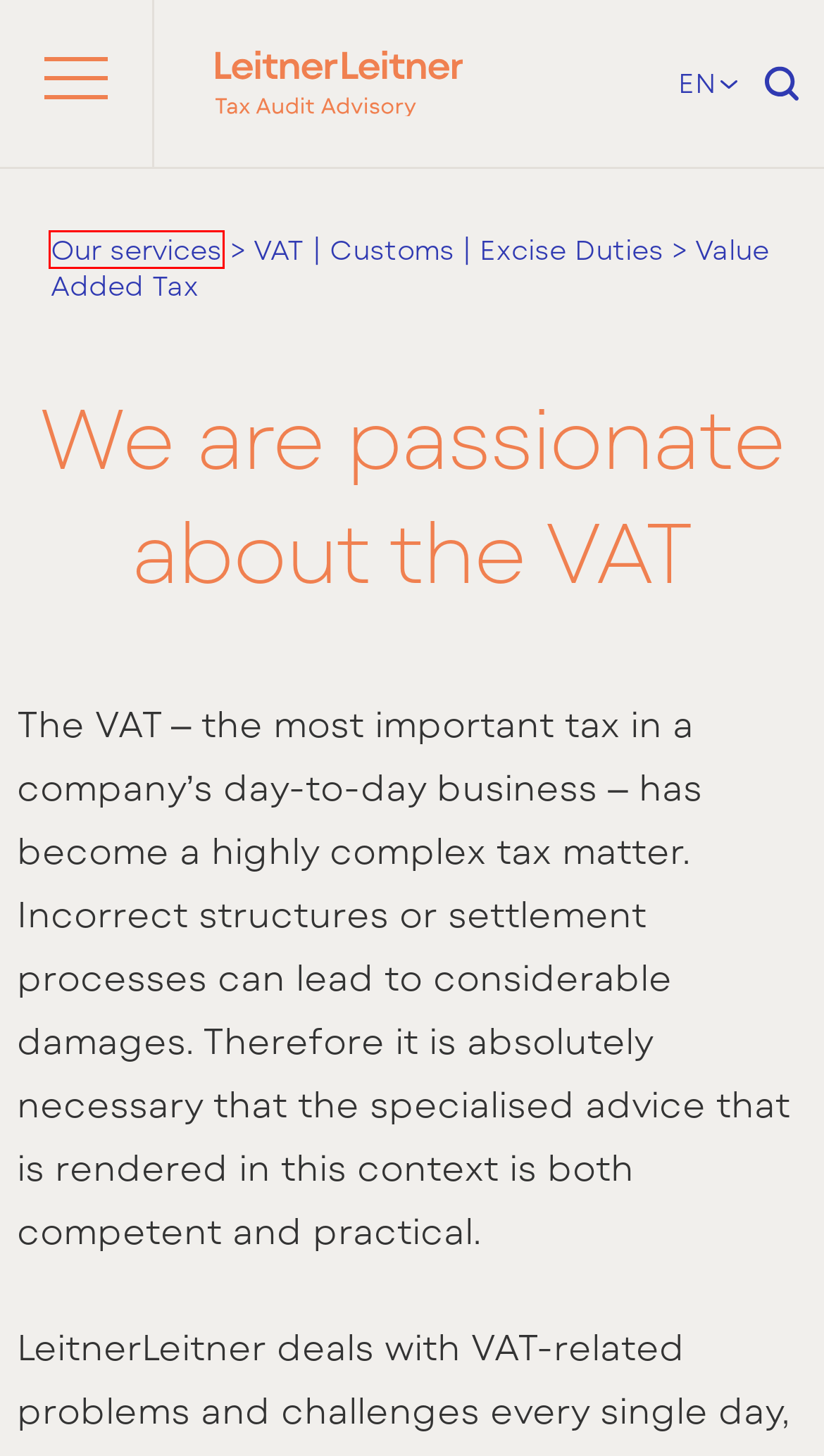Observe the screenshot of a webpage with a red bounding box highlighting an element. Choose the webpage description that accurately reflects the new page after the element within the bounding box is clicked. Here are the candidates:
A. VAT | Customs | Excise Duties - LeitnerLeitner Hrvatska
B. Home - LeitnerLeitner Magyarország
C. Tax litigation - LeitnerLeitner Hrvatska
D. About us - LeitnerLeitner Hrvatska
E. Audit - LeitnerLeitner Hrvatska
F. Expert opinions - LeitnerLeitner Hrvatska
G. Corporate taxation - LeitnerLeitner Hrvatska
H. Our services - LeitnerLeitner Hrvatska

H